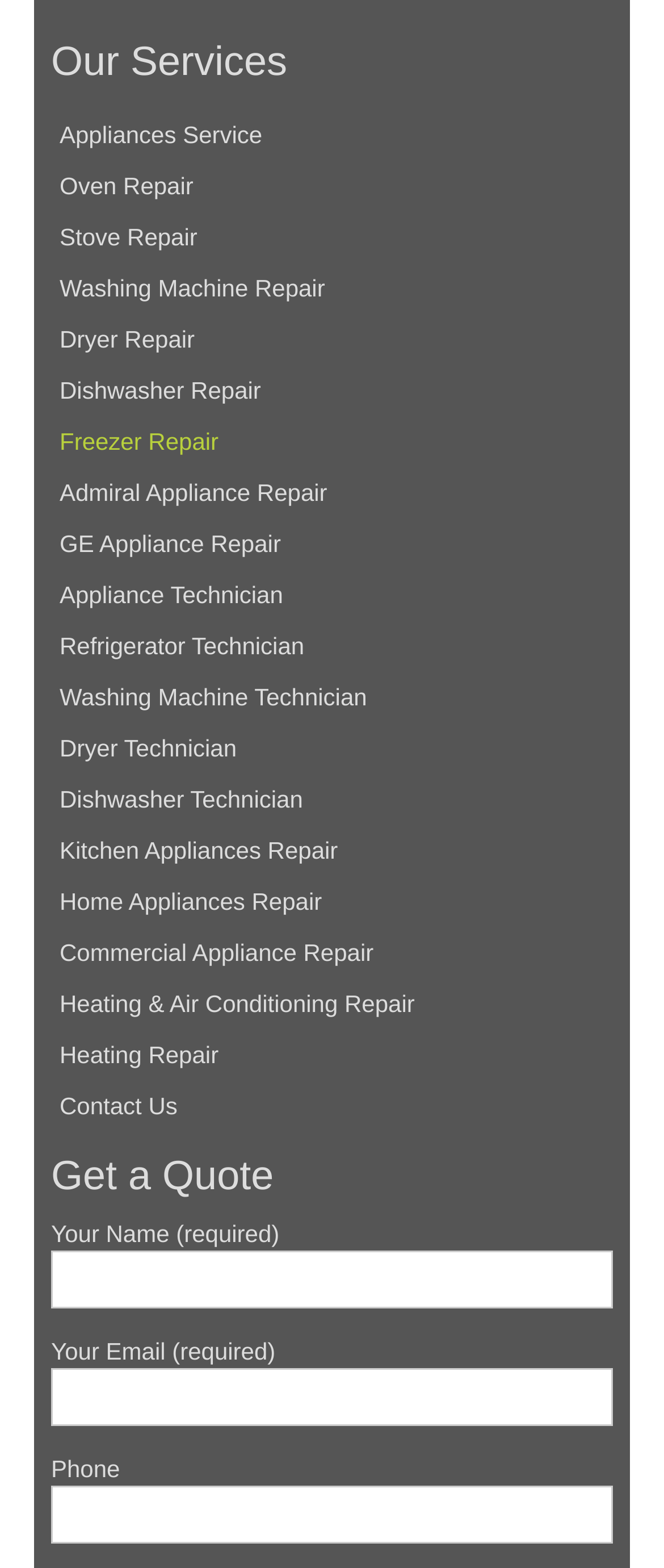What is the last service mentioned on the webpage?
Analyze the screenshot and provide a detailed answer to the question.

By examining the links on the webpage, I found that the last service mentioned is 'Heating Repair', which is listed after 'Heating & Air Conditioning Repair'.